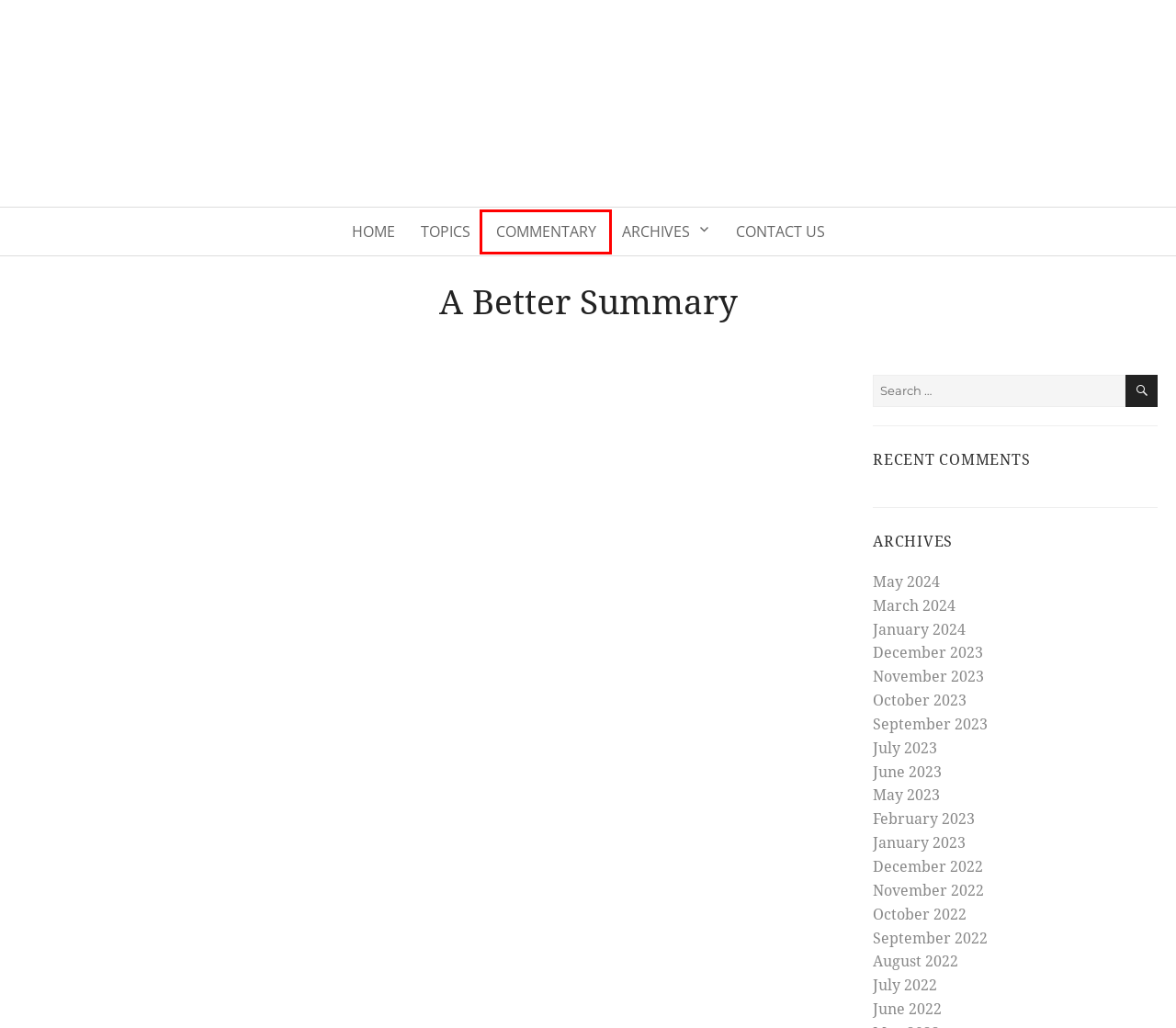You are given a webpage screenshot where a red bounding box highlights an element. Determine the most fitting webpage description for the new page that loads after clicking the element within the red bounding box. Here are the candidates:
A. July 2023 – Signs of Revelation
B. Commentary – Signs of Revelation
C. November 2022 – Signs of Revelation
D. February 2023 – Signs of Revelation
E. May 2024 – Signs of Revelation
F. August 2022 – Signs of Revelation
G. December 2022 – Signs of Revelation
H. March 2024 – Signs of Revelation

B